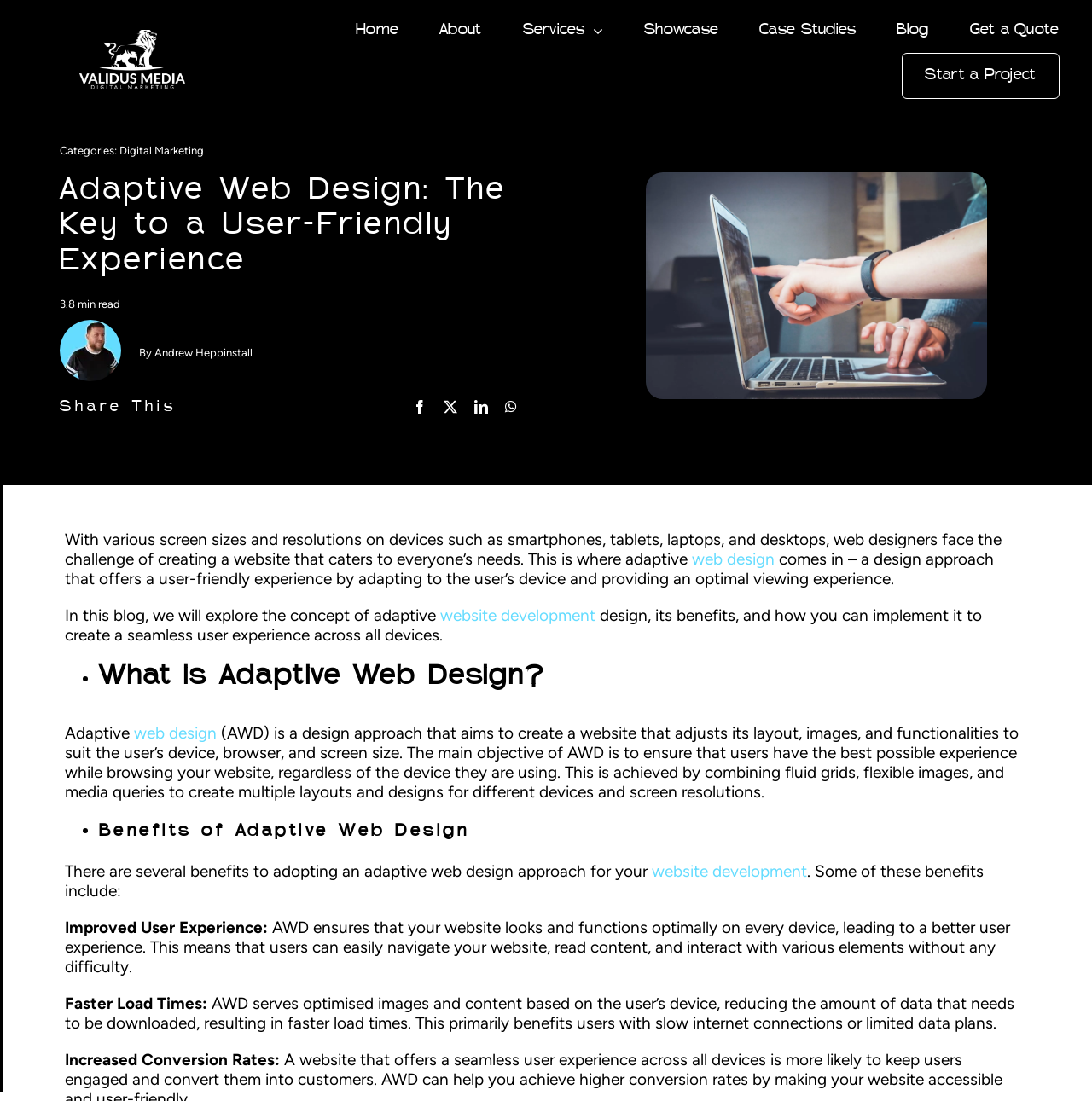Illustrate the webpage with a detailed description.

This webpage is about adaptive web design, with a focus on its benefits and implementation. At the top, there is a navigation menu with links to different sections of the website, including "Home", "About", "Services", "Showcase", "Case Studies", "Blog", and "Get a Quote". Below the navigation menu, there is a call-to-action link "Start a Project" and a category section with a link to "Digital Marketing".

The main content of the webpage is divided into sections, starting with a heading "Adaptive Web Design: The Key to a User-Friendly Experience" followed by a brief description and an image related to adaptive web design. The author's name and a "Share This" section with links to social media platforms are also present.

The main article is divided into sections, including "What is Adaptive Web Design?" and "Benefits of Adaptive Web Design". The first section explains that adaptive web design is a design approach that aims to create a website that adjusts its layout, images, and functionalities to suit the user's device, browser, and screen size. The second section lists the benefits of adopting an adaptive web design approach, including improved user experience, faster load times, and increased conversion rates.

Throughout the article, there are links to related terms, such as "web design" and "website development". The webpage also features a list marker and headings to organize the content. At the bottom of the page, there is a "Go to Top" link.